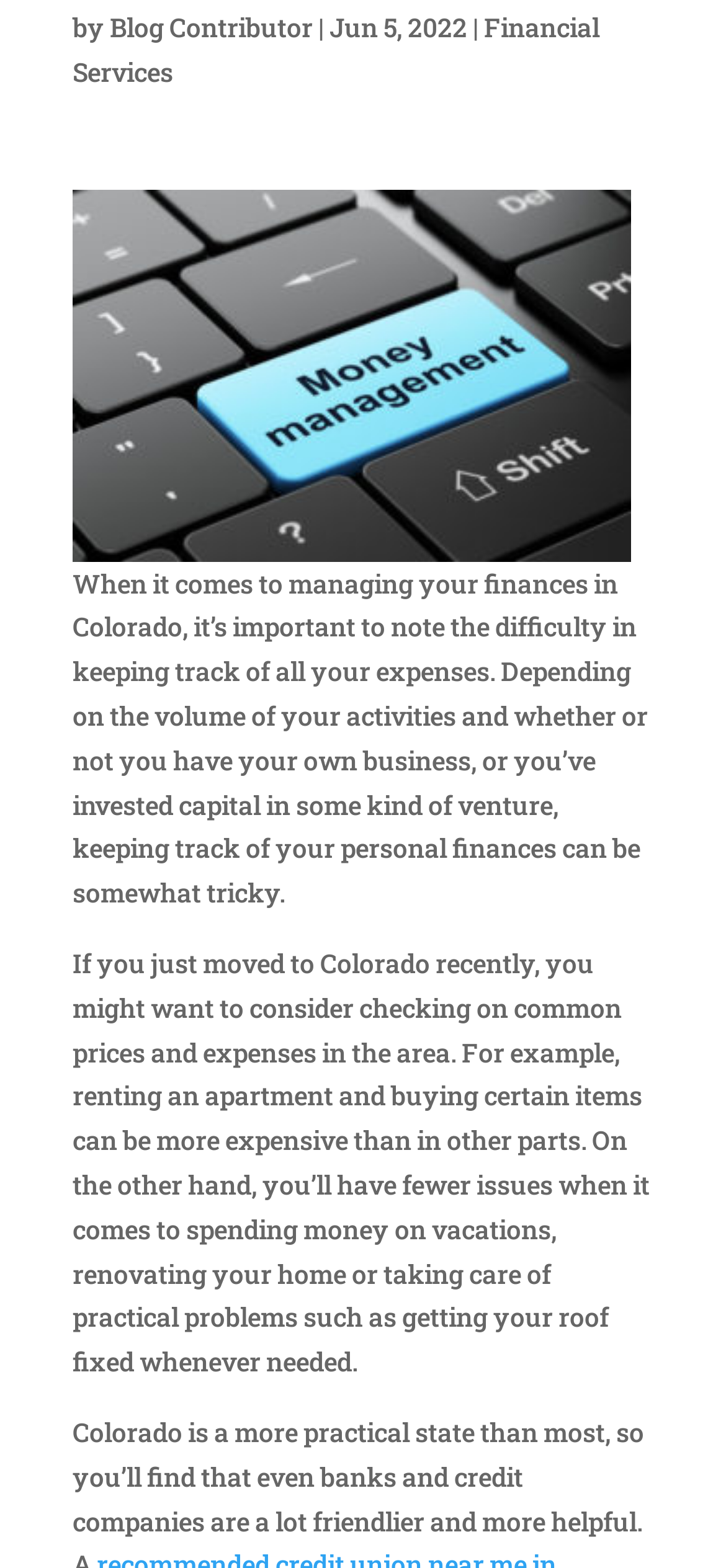Identify the bounding box coordinates of the HTML element based on this description: "Blog Contributor".

[0.151, 0.006, 0.431, 0.028]